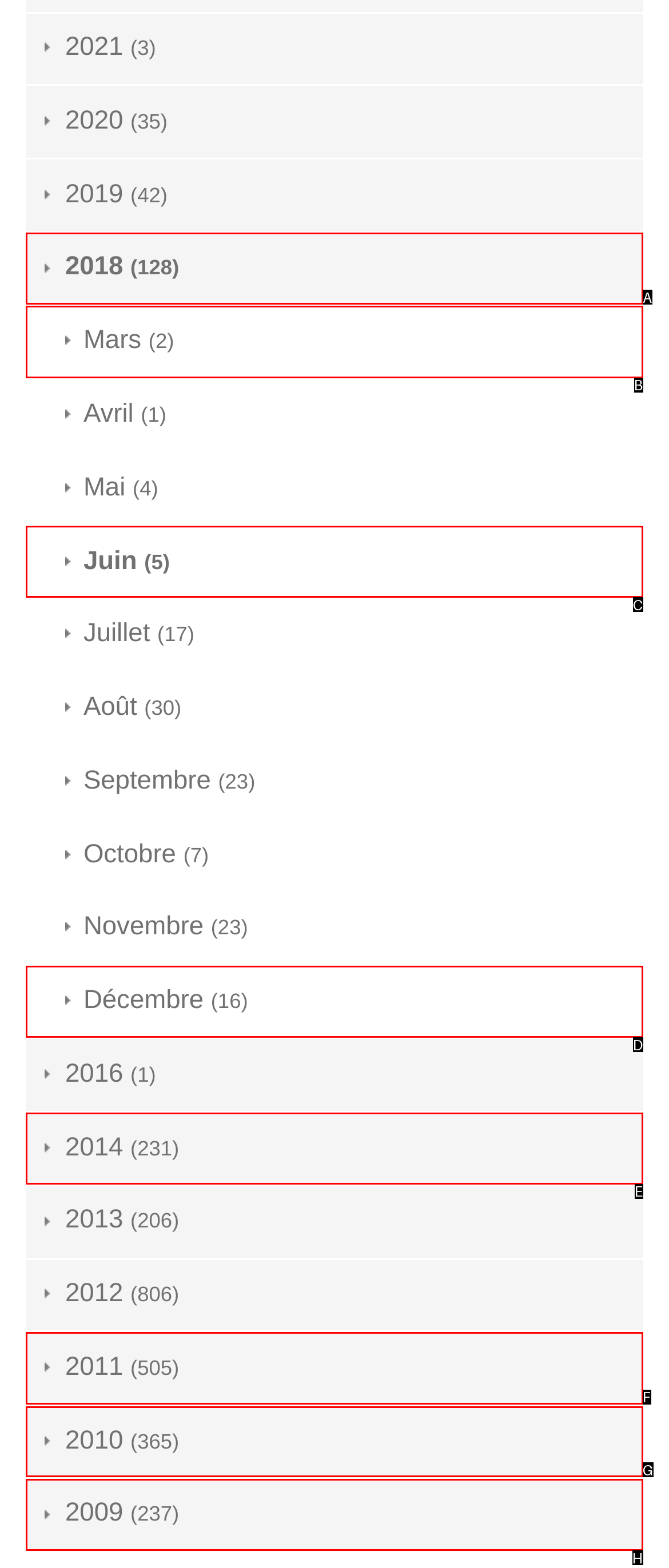Point out the specific HTML element to click to complete this task: view 2010 posts Reply with the letter of the chosen option.

G